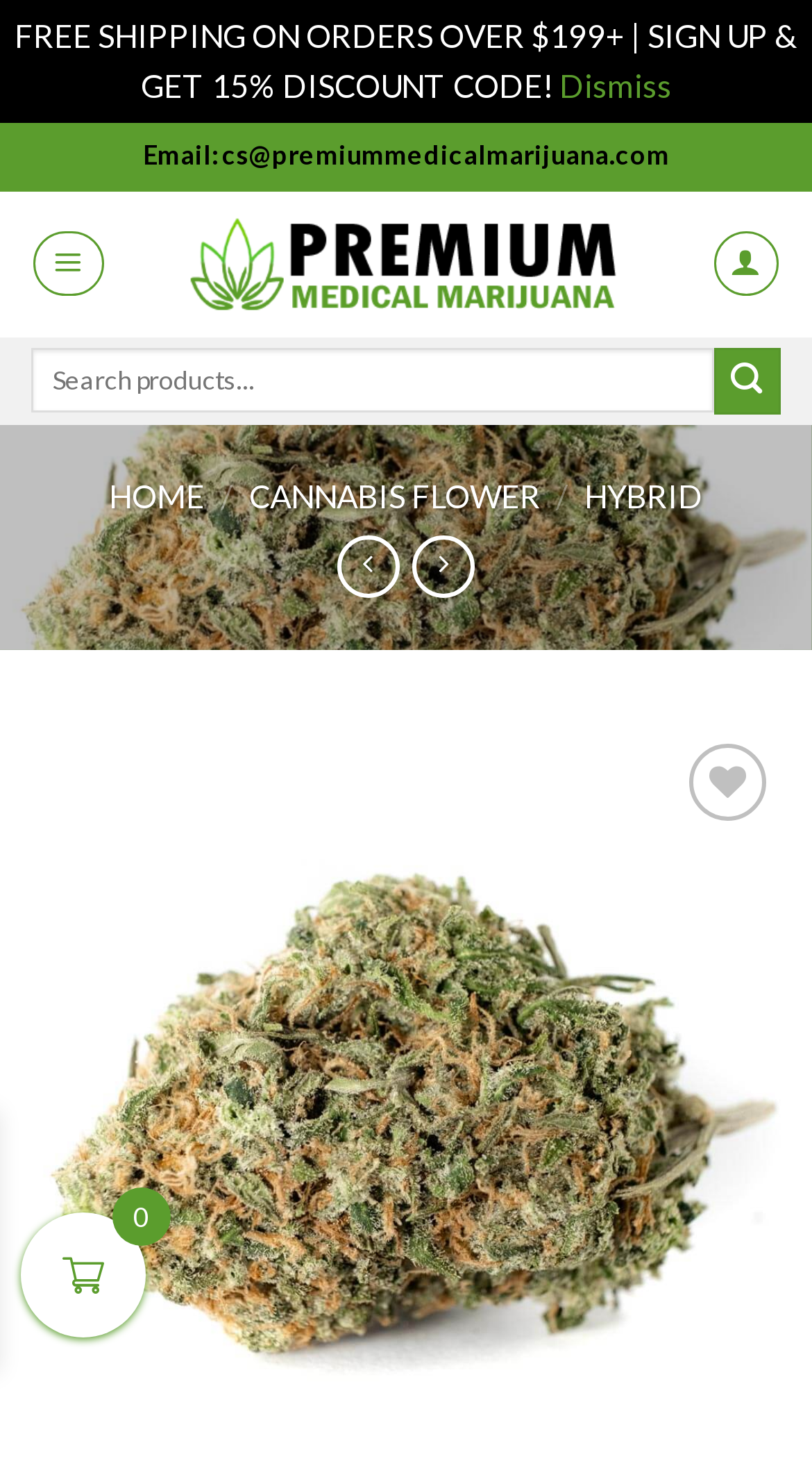What is the purpose of the search bar?
Can you give a detailed and elaborate answer to the question?

The webpage has a search bar with a placeholder text 'Search for:' and a submit button, indicating that the purpose of the search bar is to search for products on the website.